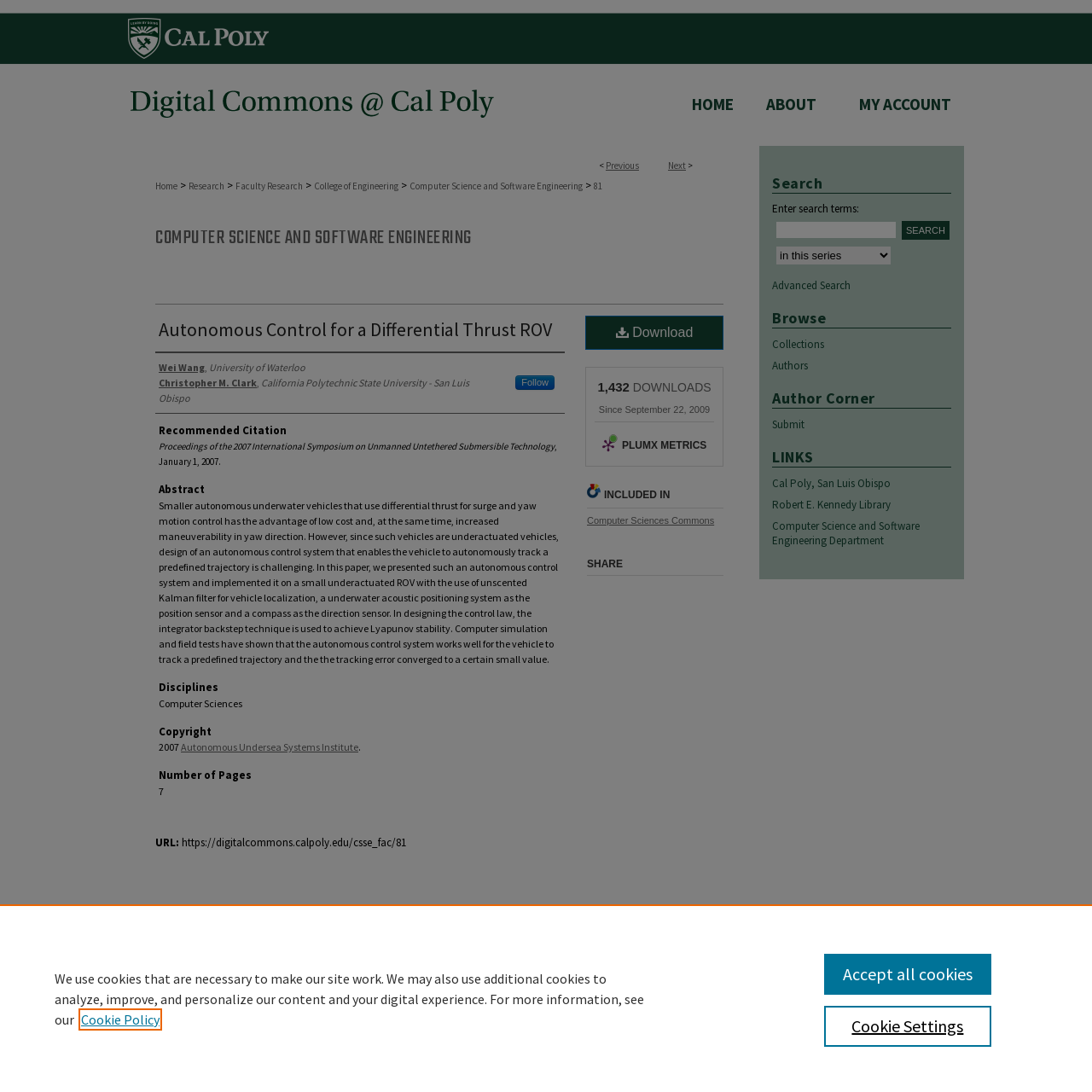How many pages is the research paper?
Using the visual information from the image, give a one-word or short-phrase answer.

1,432